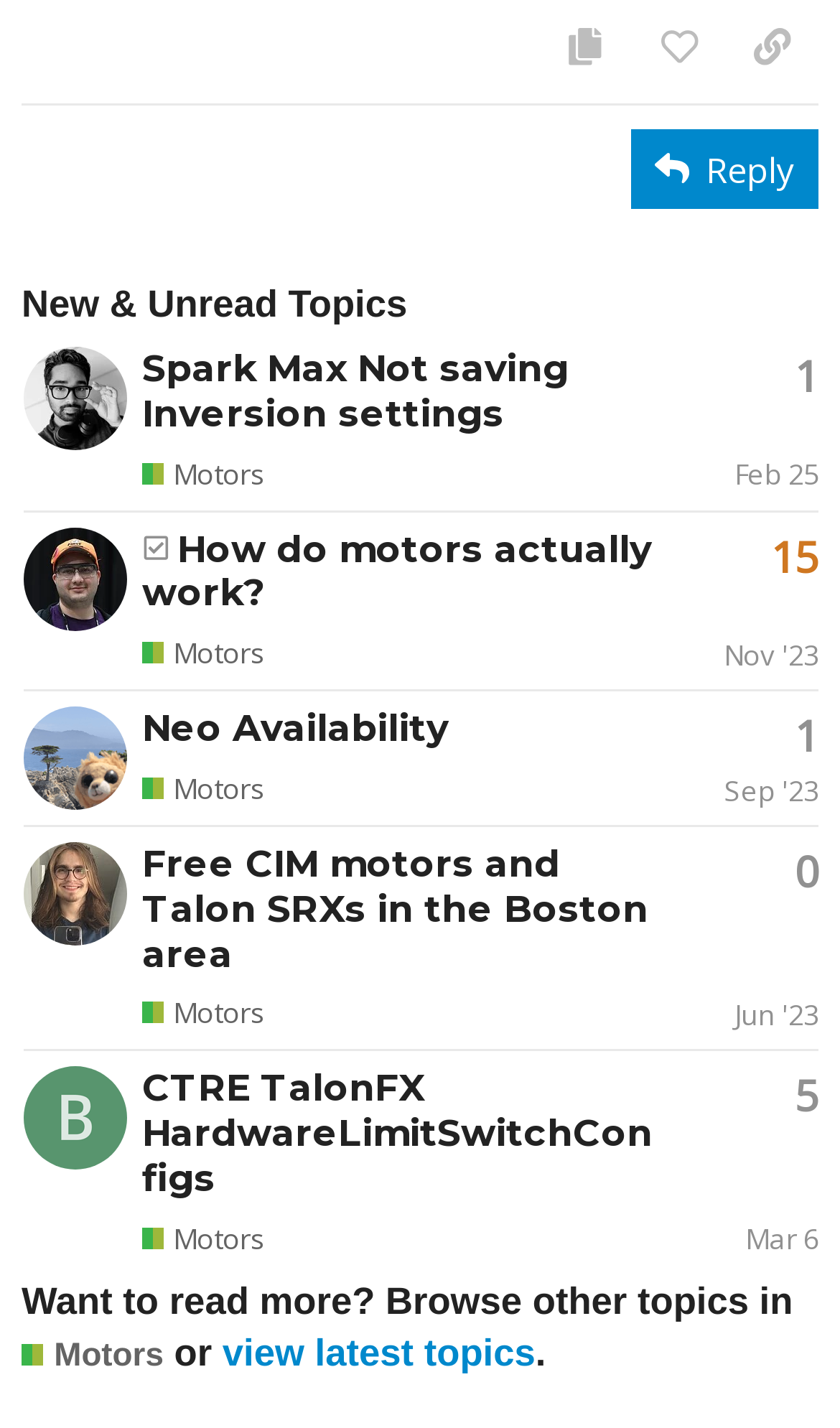Identify the bounding box coordinates of the specific part of the webpage to click to complete this instruction: "View the topic 'Spark Max Not saving Inversion settings'".

[0.169, 0.242, 0.677, 0.305]